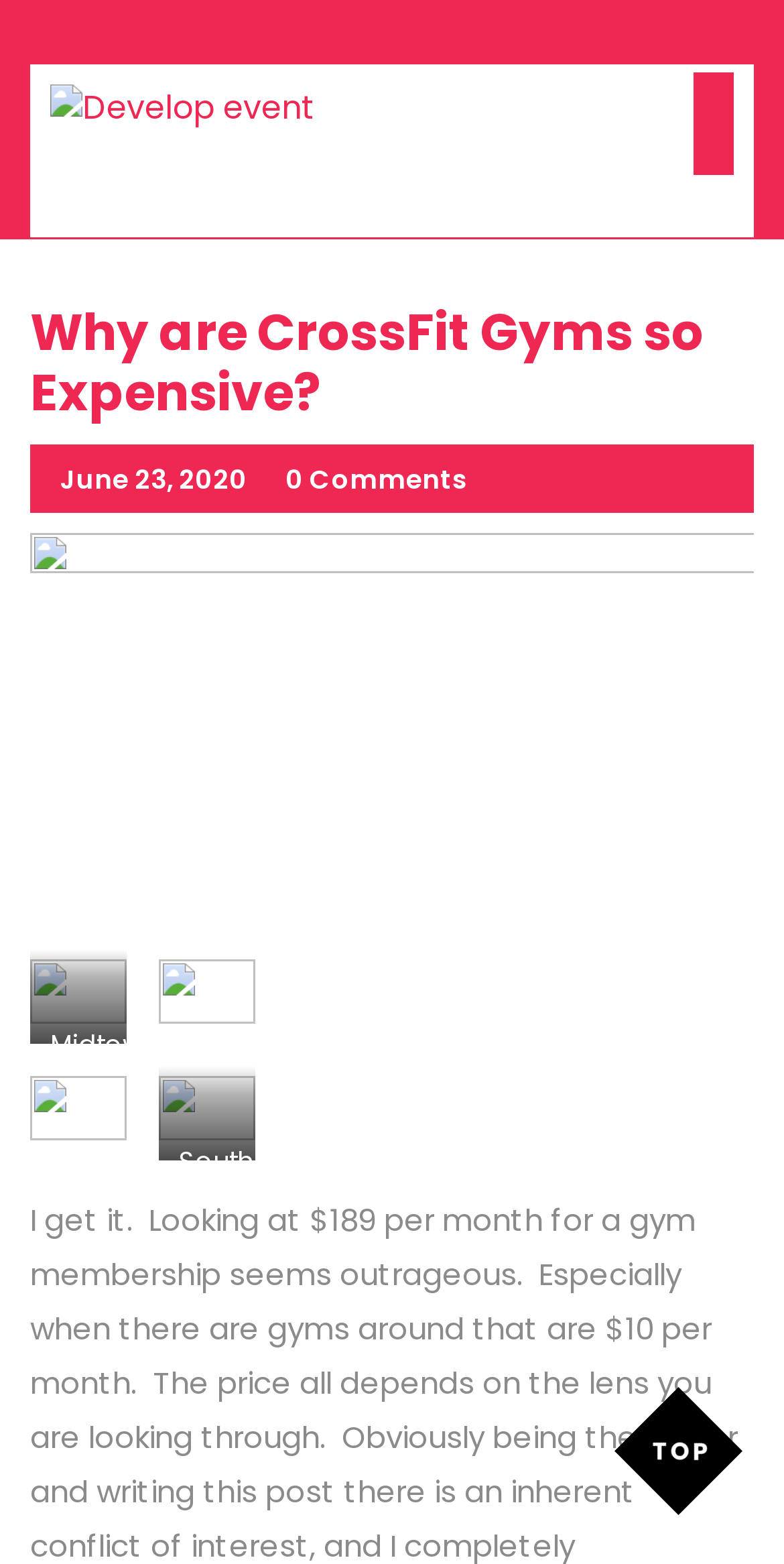Use one word or a short phrase to answer the question provided: 
What is the location in the first figure?

Midtown Reno